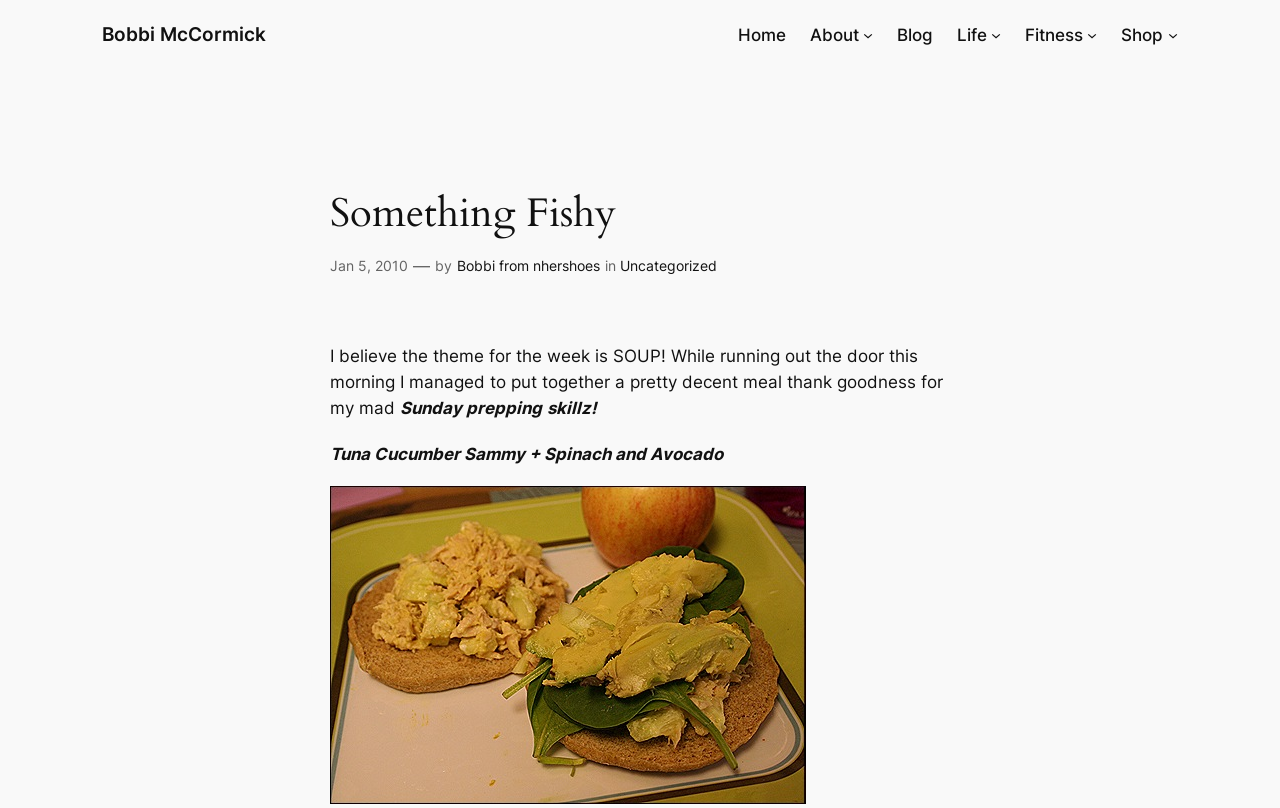What is the date of the article?
Carefully analyze the image and provide a detailed answer to the question.

The date of the article is mentioned as 'Jan 5, 2010' in the link element, which suggests that the article was published on this date.